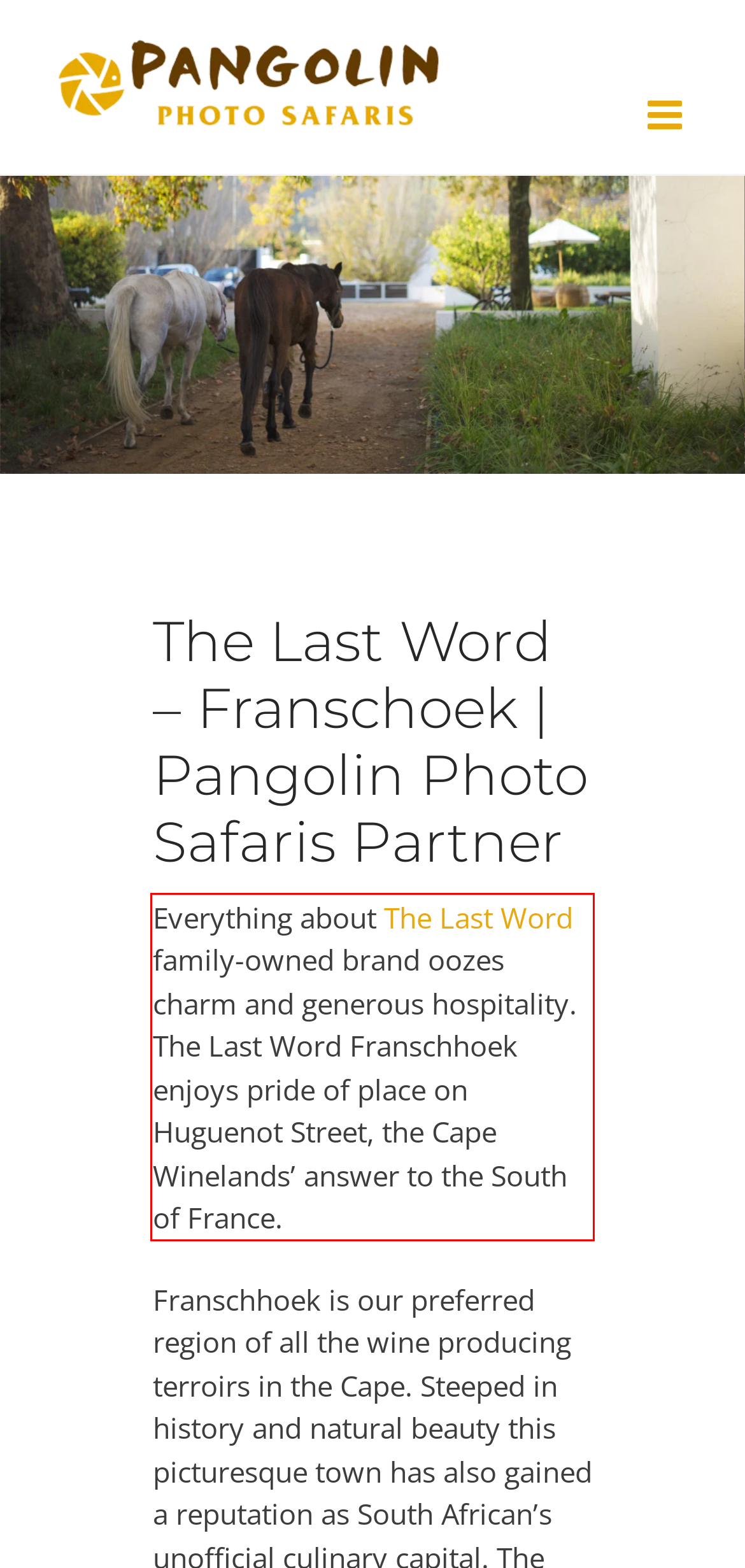There is a screenshot of a webpage with a red bounding box around a UI element. Please use OCR to extract the text within the red bounding box.

Everything about The Last Word family-owned brand oozes charm and generous hospitality. The Last Word Franschhoek enjoys pride of place on Huguenot Street, the Cape Winelands’ answer to the South of France.